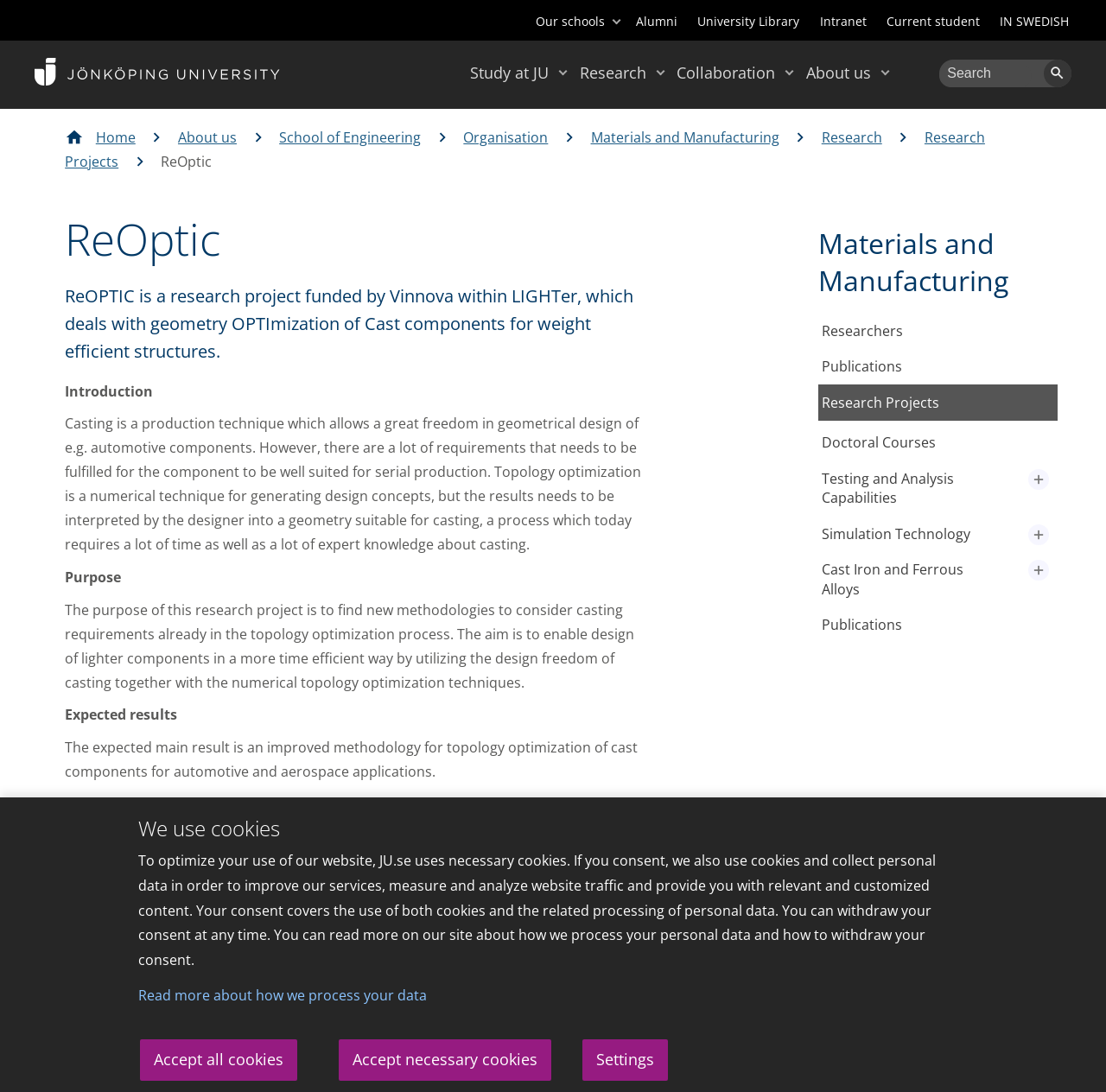Given the description Home, predict the bounding box coordinates of the UI element. Ensure the coordinates are in the format (top-left x, top-left y, bottom-right x, bottom-right y) and all values are between 0 and 1.

None